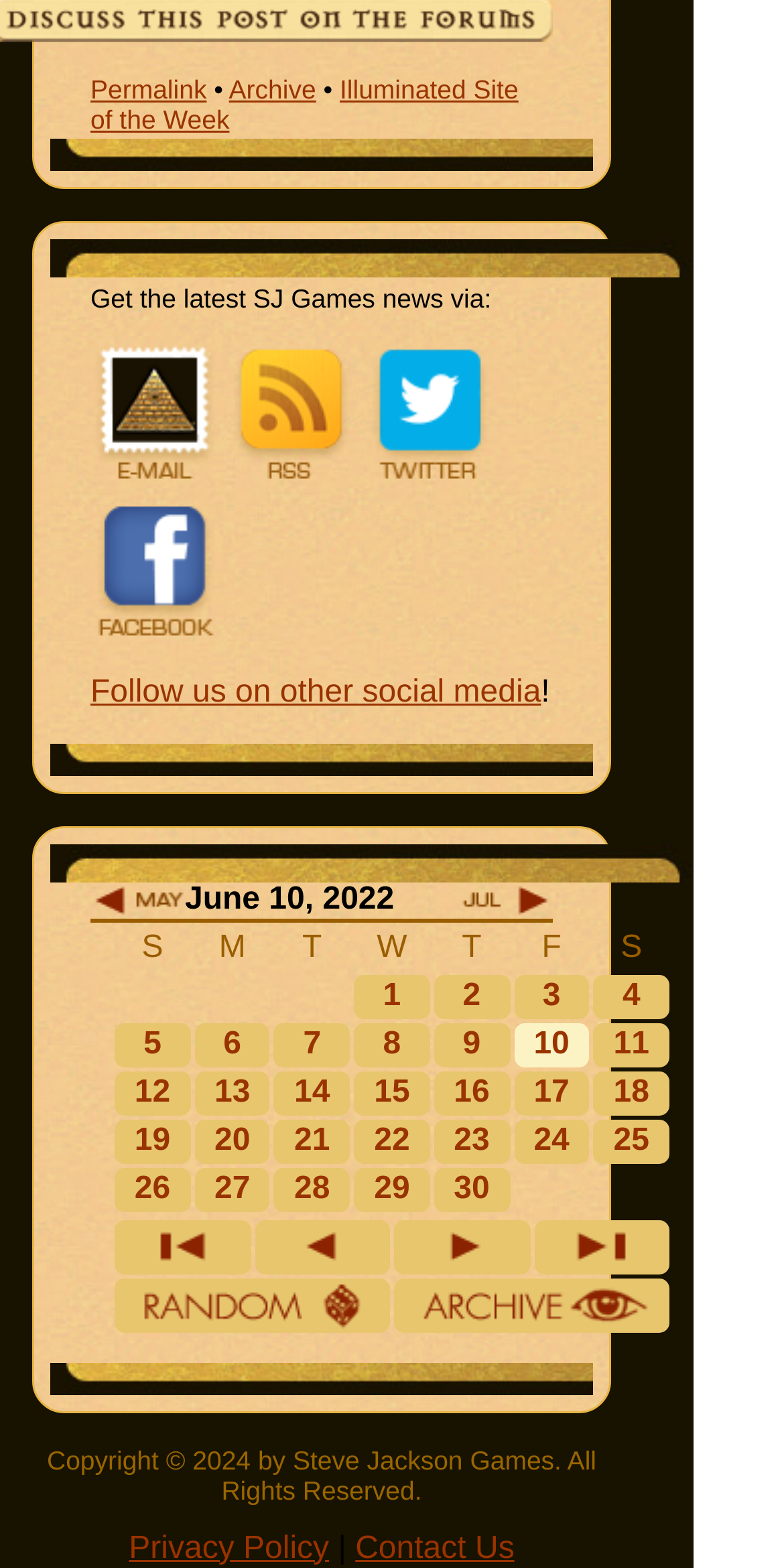Determine the bounding box coordinates for the element that should be clicked to follow this instruction: "Follow SJ Games on Twitter". The coordinates should be given as four float numbers between 0 and 1, in the format [left, top, right, bottom].

[0.466, 0.293, 0.631, 0.315]